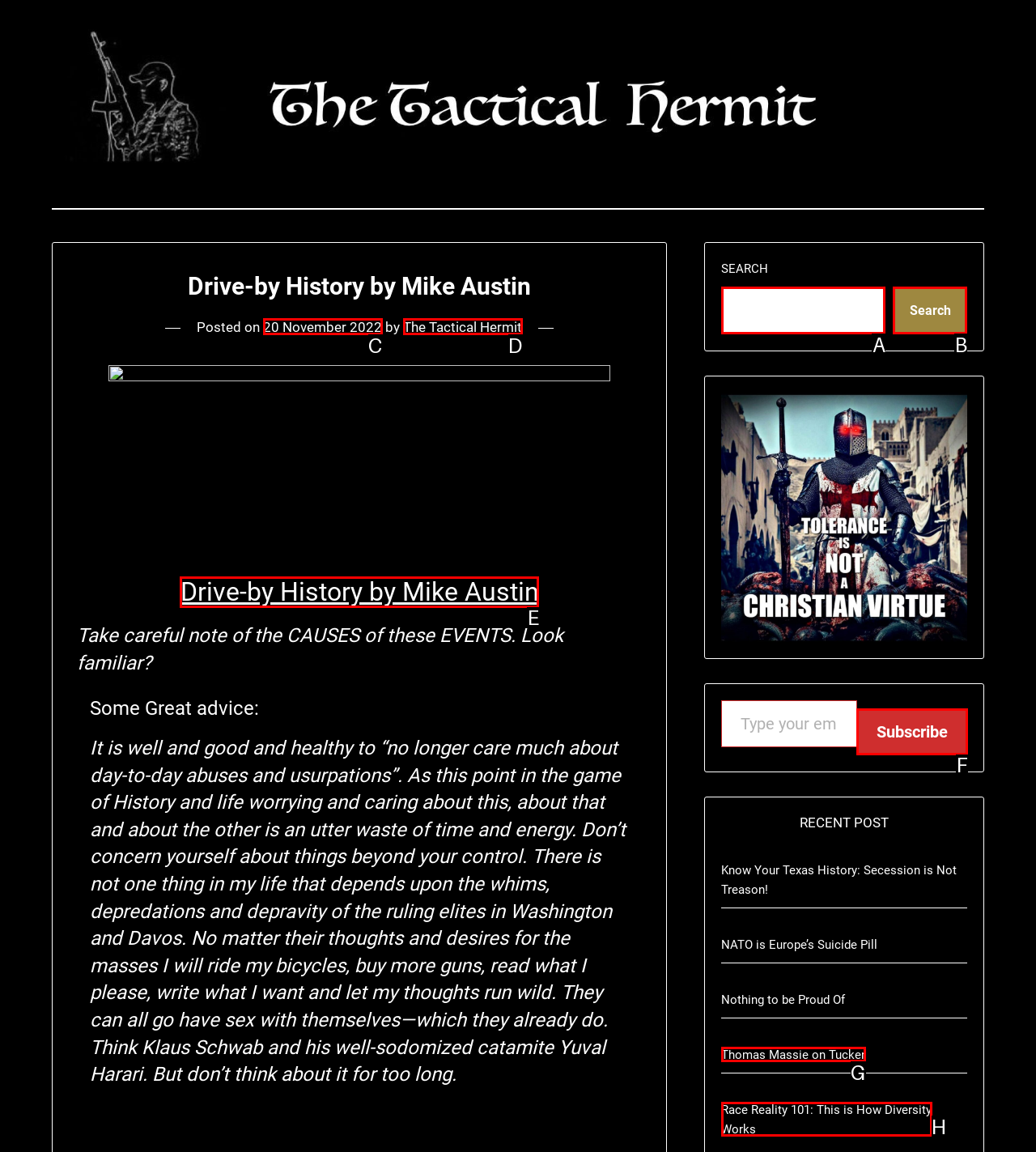From the given options, choose the one to complete the task: View the product details of Tie-Dye Tote Bag
Indicate the letter of the correct option.

None